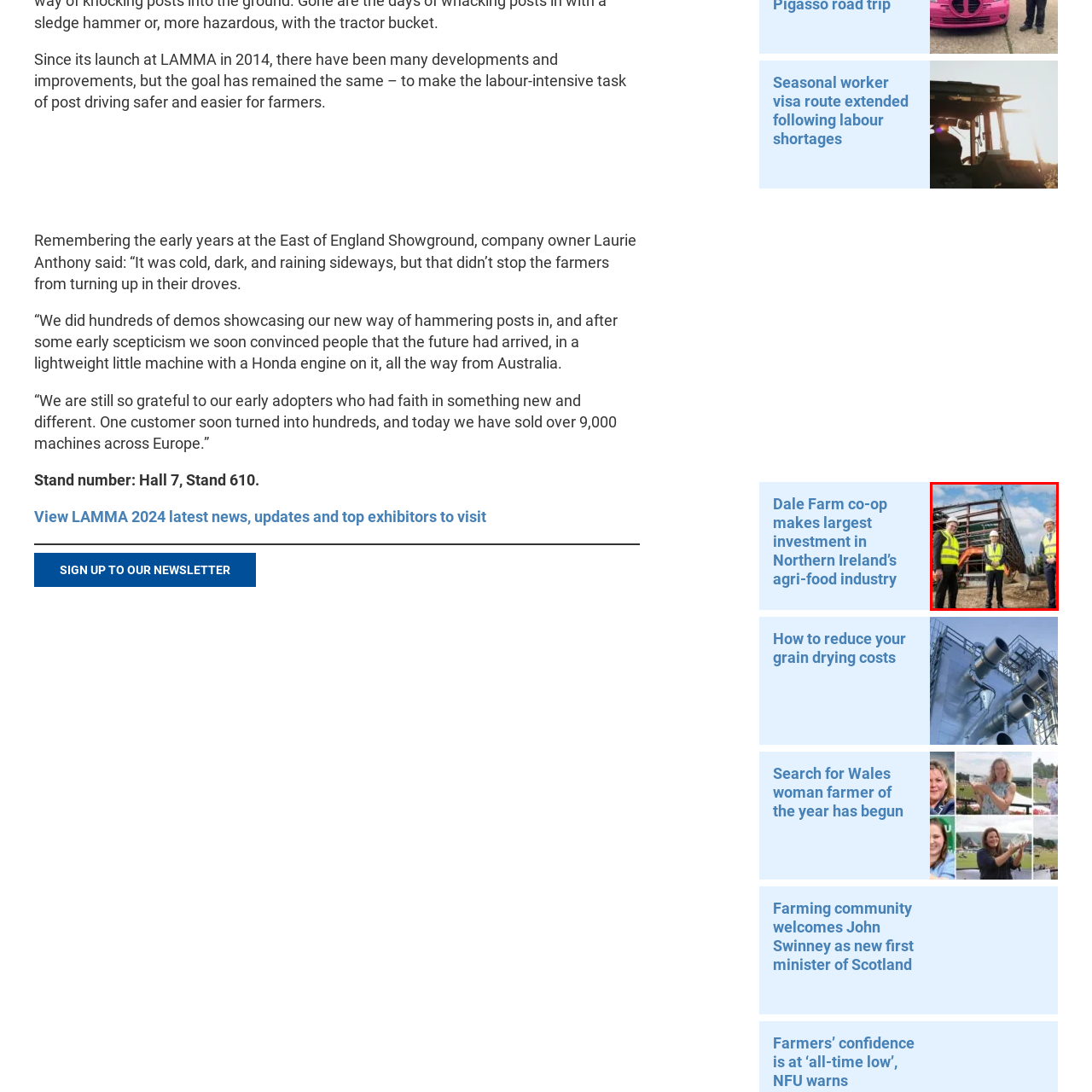Study the image inside the red outline, What is visible in the background? 
Respond with a brief word or phrase.

Construction machinery